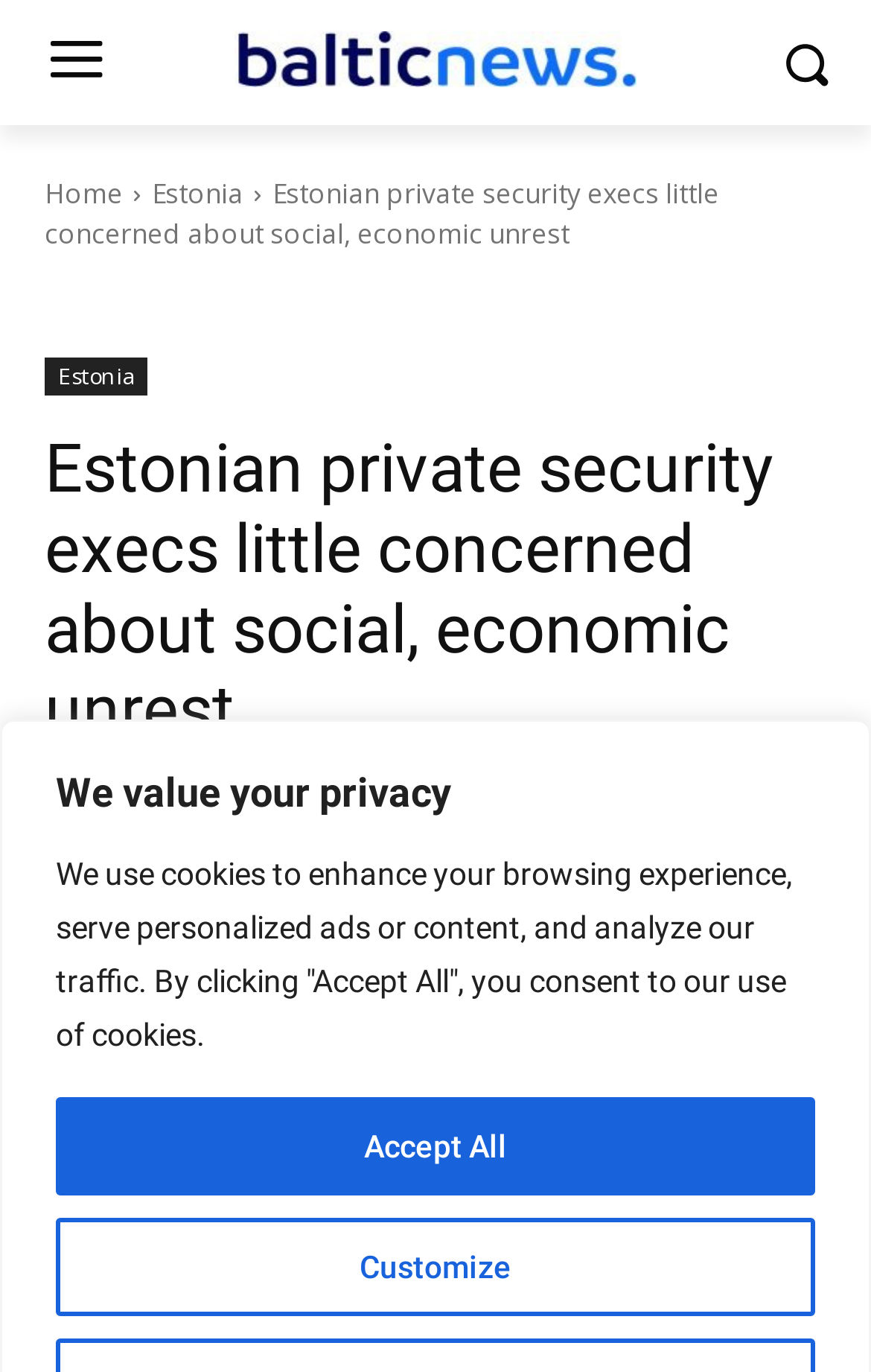Offer an extensive depiction of the webpage and its key elements.

The webpage appears to be a news article page, with a focus on Baltic news. At the top, there is a heading that reads "We value your privacy" and two buttons, "Customize" and "Accept All", which are positioned side by side. 

Below this section, there is a link to "baltic news" and an image with the same description, "baltic news", which suggests that it might be a logo. 

On the top-left corner, there is a navigation menu with links to "Home" and "Estonia". The main article title, "Estonian private security execs little concerned about social, economic unrest", is displayed prominently in a larger font size. 

Below the title, there is a smaller link to "Estonia" and a heading with the same text as the main title. The article's publication date, "September 13, 2023", is displayed in a smaller font size. 

On the right side of the page, there are several social media links, represented by icons, including Facebook, Twitter, LinkedIn, and Email. There is also a share button with a count of 0. 

At the very top-right corner, there is another image, but it does not have a descriptive text.